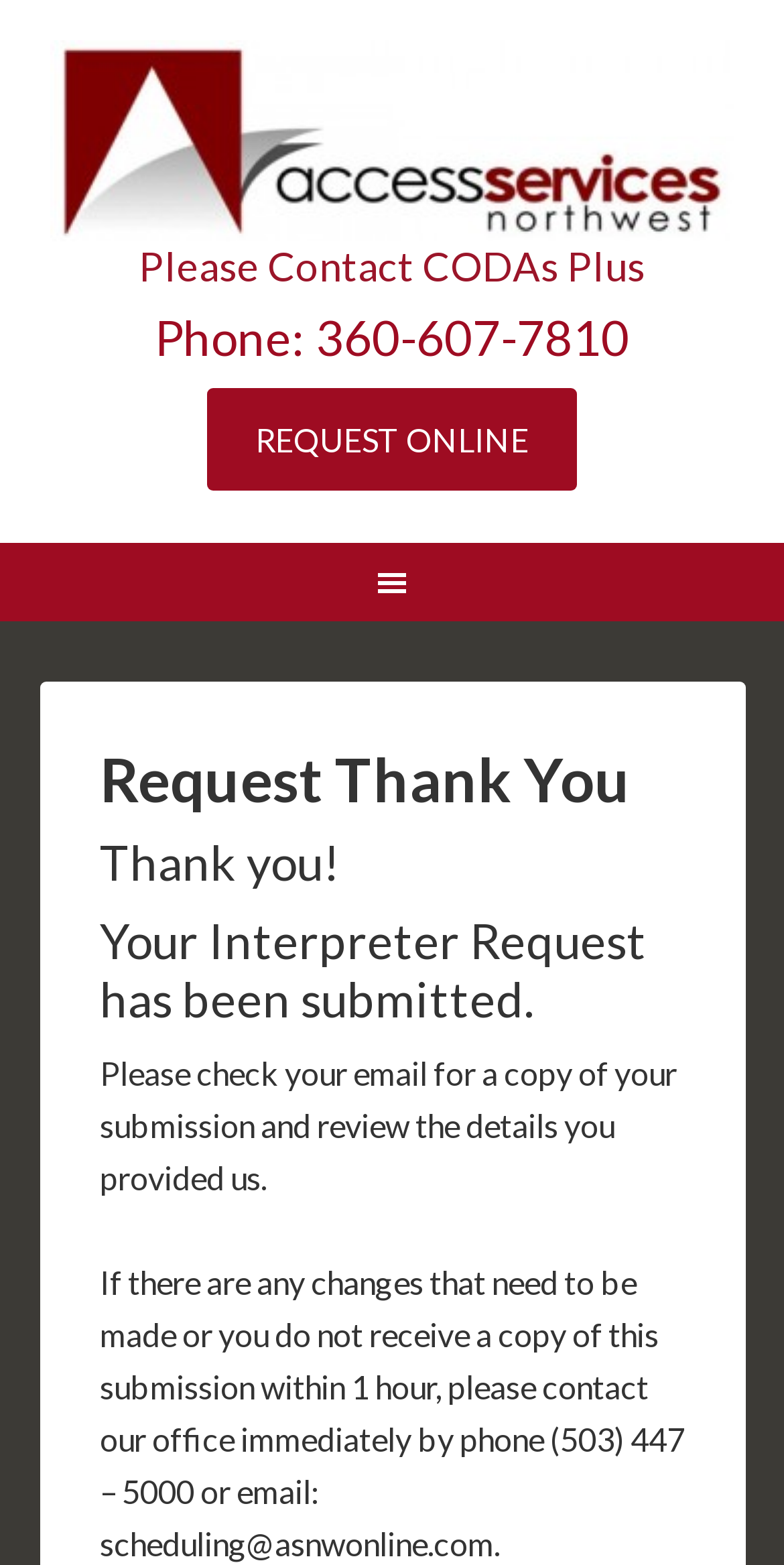How can I request an interpreter online?
Answer the question with a single word or phrase by looking at the picture.

Click REQUEST ONLINE